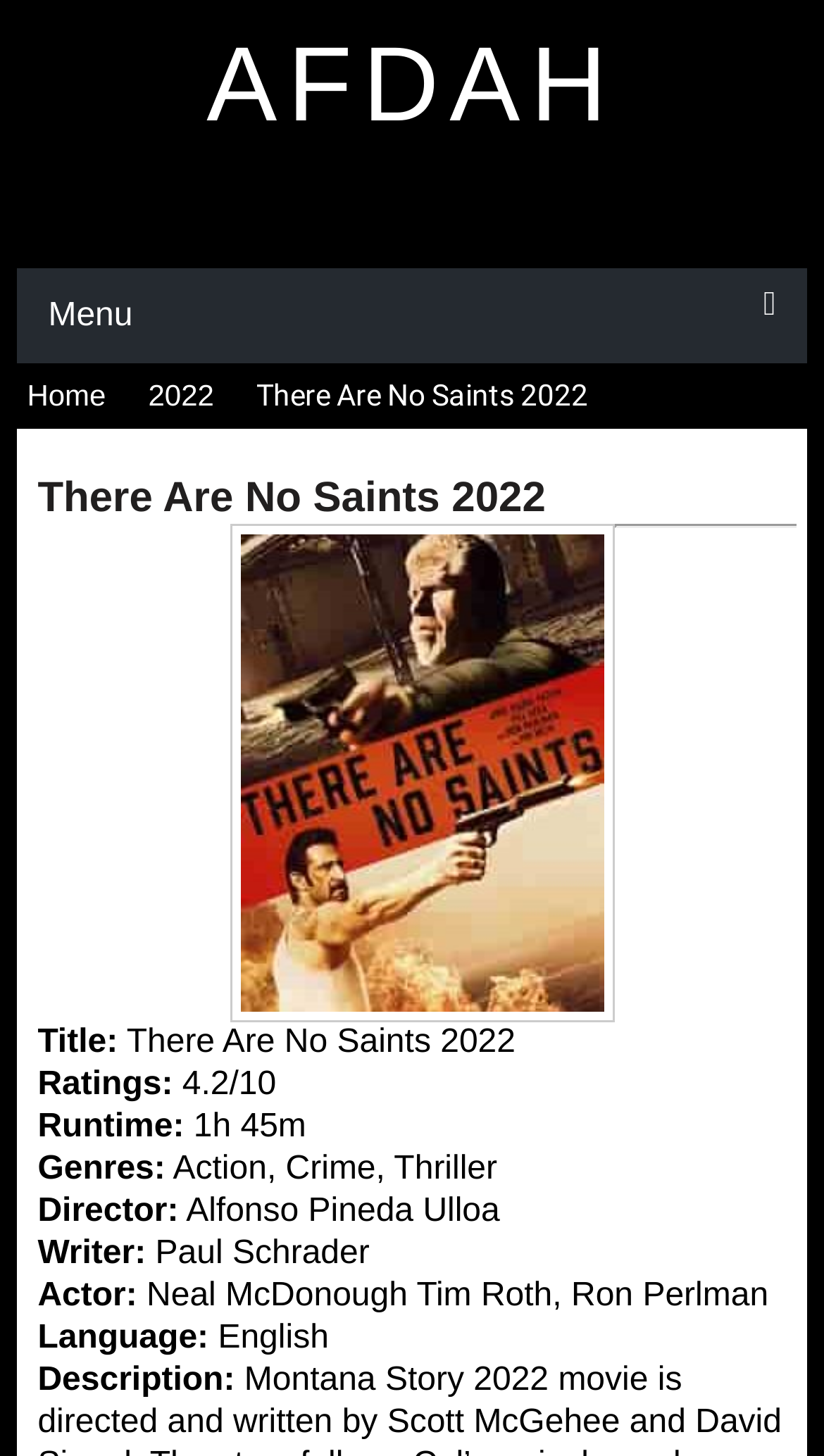Look at the image and write a detailed answer to the question: 
What is the language of the movie?

I found the answer by looking at the language section of the movie information. The language is displayed as 'Language: English', which indicates that the language of the movie is English.